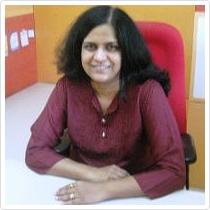What conferences has Smita Ghaisas contributed to?
Using the image, answer in one word or phrase.

ICSE and RE